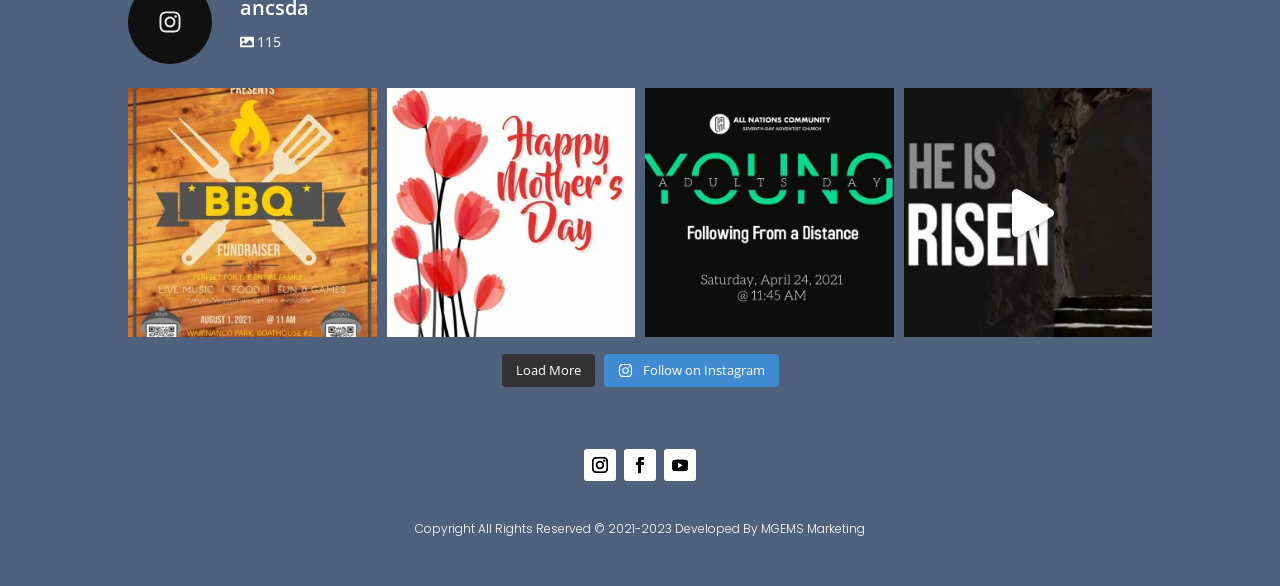Please determine the bounding box coordinates of the area that needs to be clicked to complete this task: 'Follow on Instagram'. The coordinates must be four float numbers between 0 and 1, formatted as [left, top, right, bottom].

[0.471, 0.604, 0.608, 0.661]